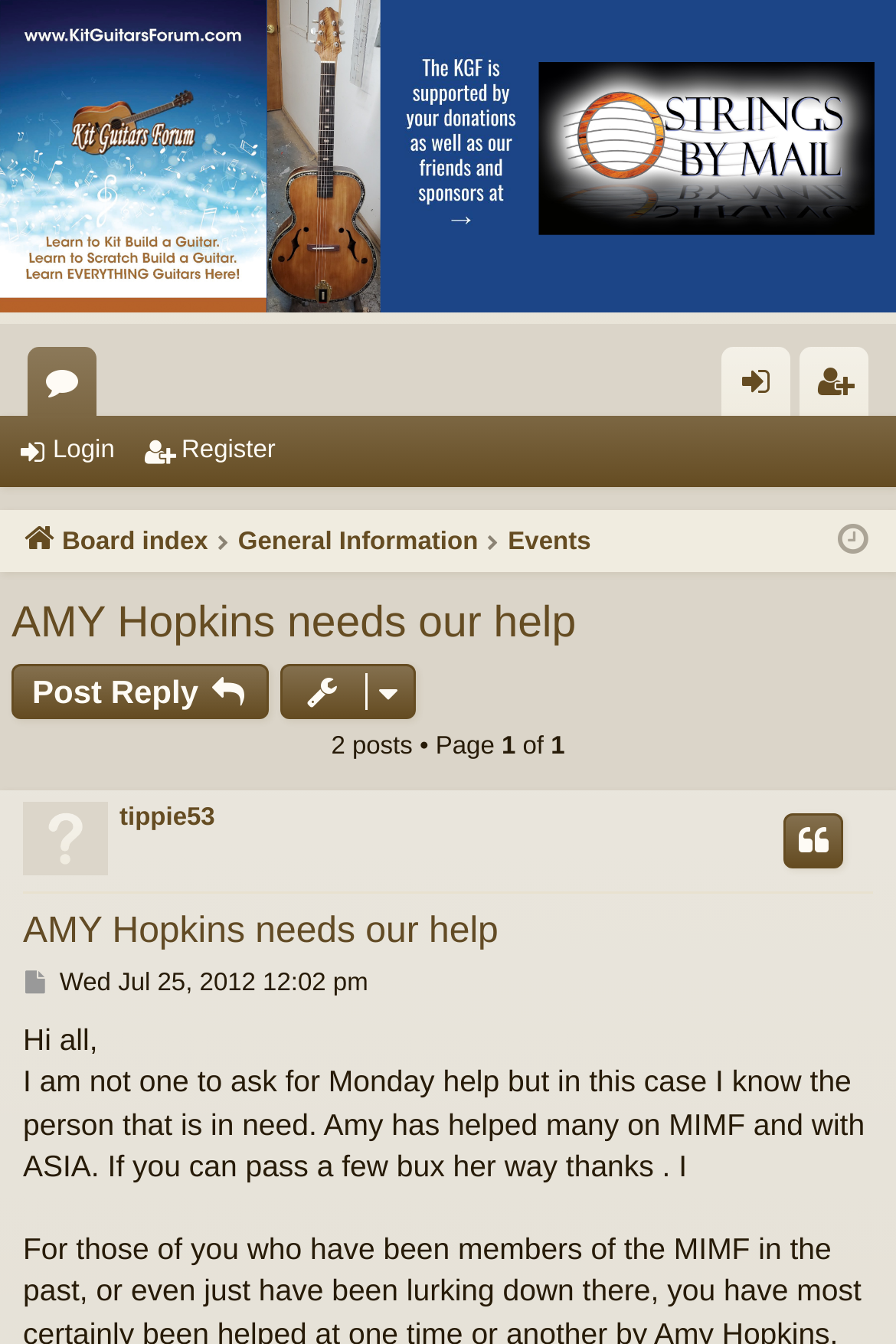What are the available options to interact with the topic?
Using the visual information from the image, give a one-word or short-phrase answer.

Post Reply, Quote, Post